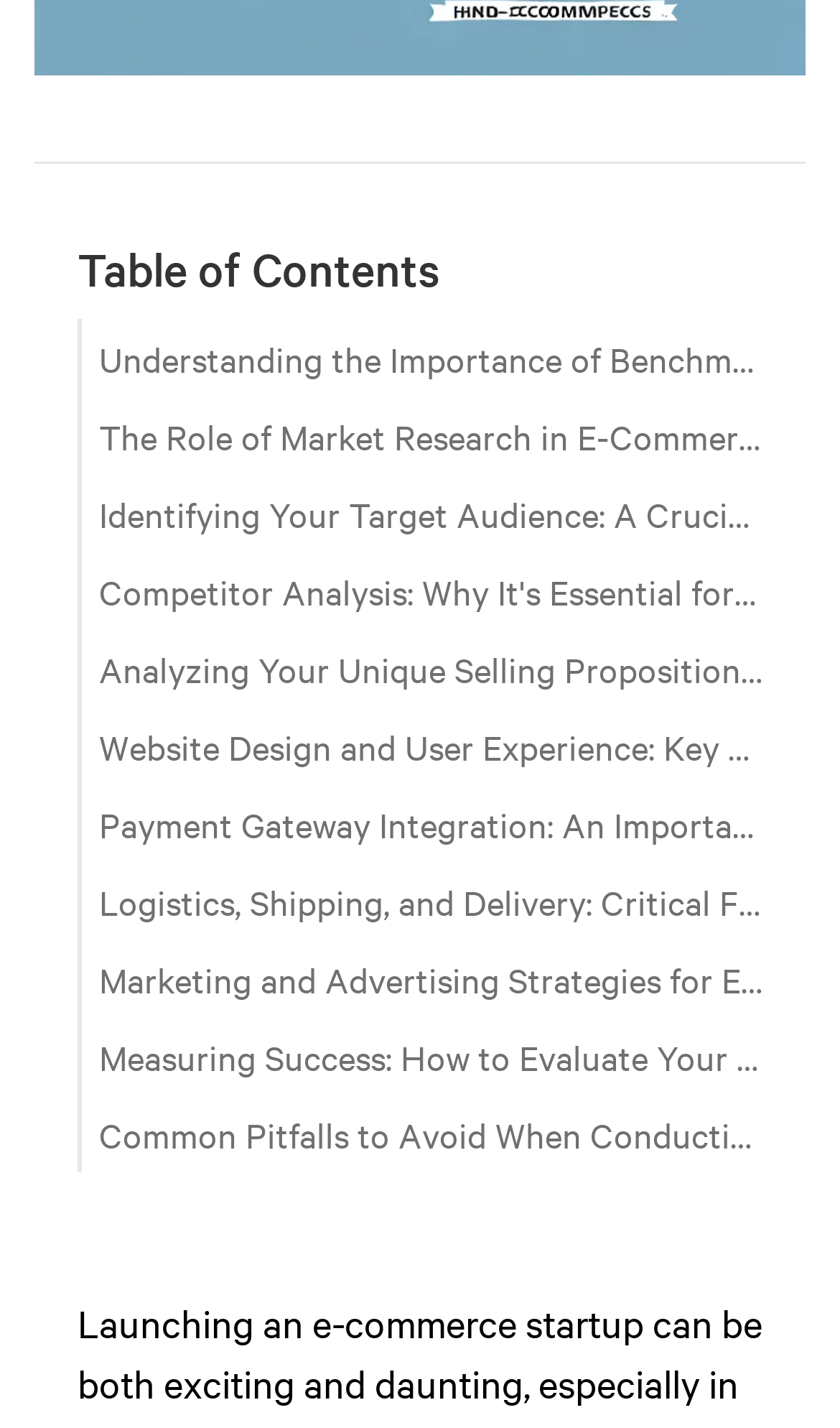Determine the bounding box coordinates of the region that needs to be clicked to achieve the task: "Read about 'Website Design and User Experience: Key Factors in E-Commerce Startup Benchmarking'".

[0.092, 0.494, 0.908, 0.549]